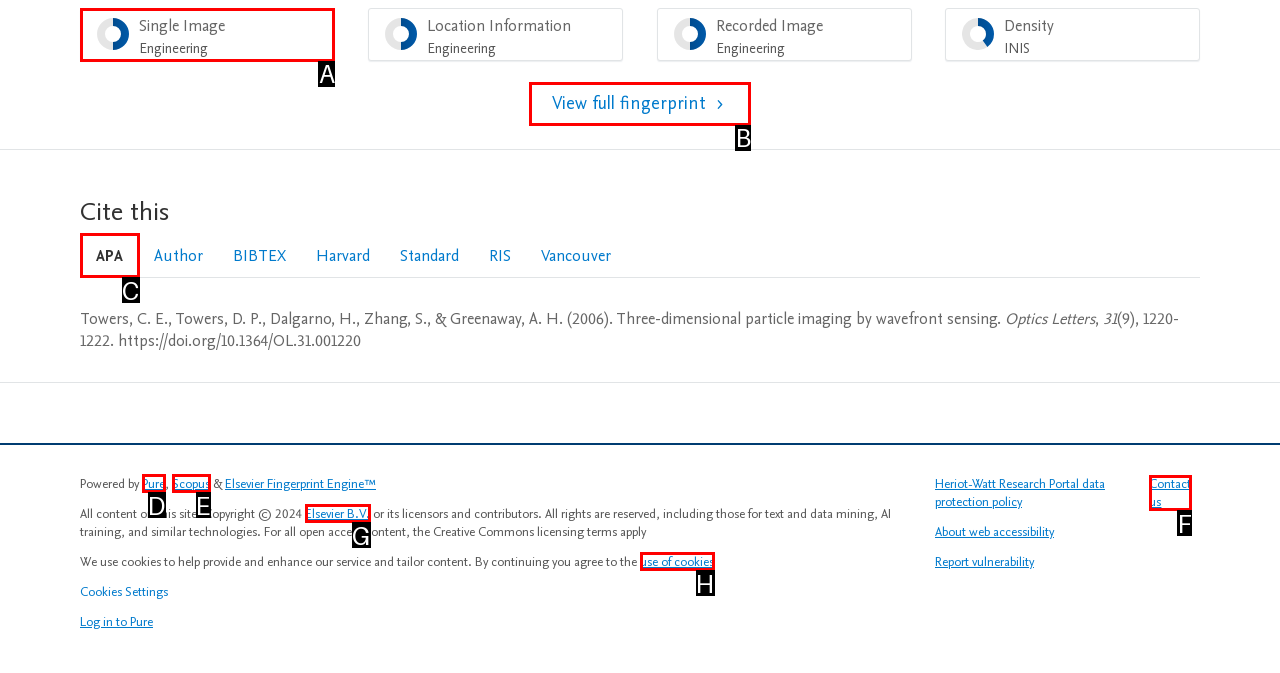Indicate which lettered UI element to click to fulfill the following task: Contact us
Provide the letter of the correct option.

F